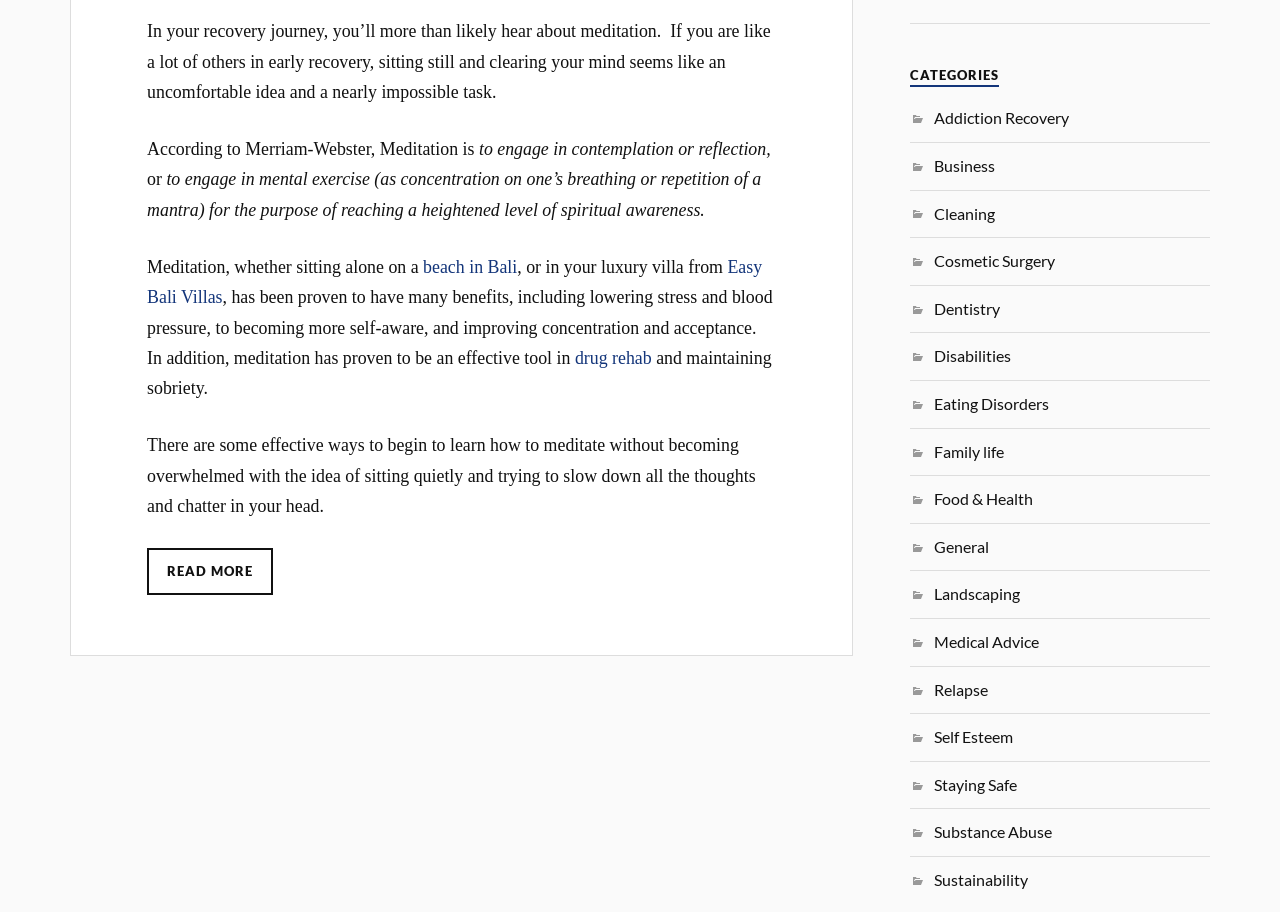Please examine the image and answer the question with a detailed explanation:
Where can meditation be done?

The webpage mentions that meditation can be done in various locations, including 'a beach in Bali' or 'your luxury villa from Easy Bali Villas'. This information is provided in the text on the webpage.